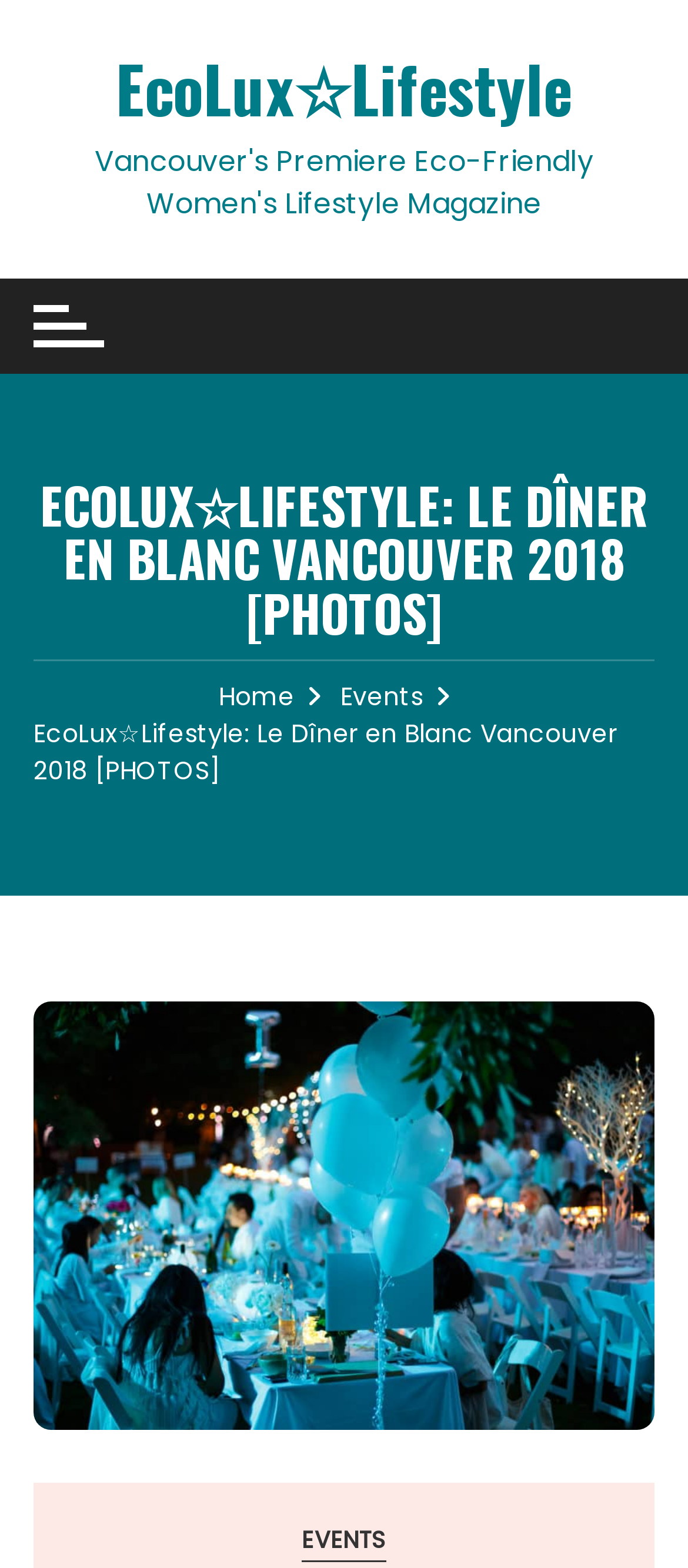Given the element description, predict the bounding box coordinates in the format (top-left x, top-left y, bottom-right x, bottom-right y), using floating point numbers between 0 and 1: EcoLux☆Lifestyle

[0.169, 0.026, 0.831, 0.085]